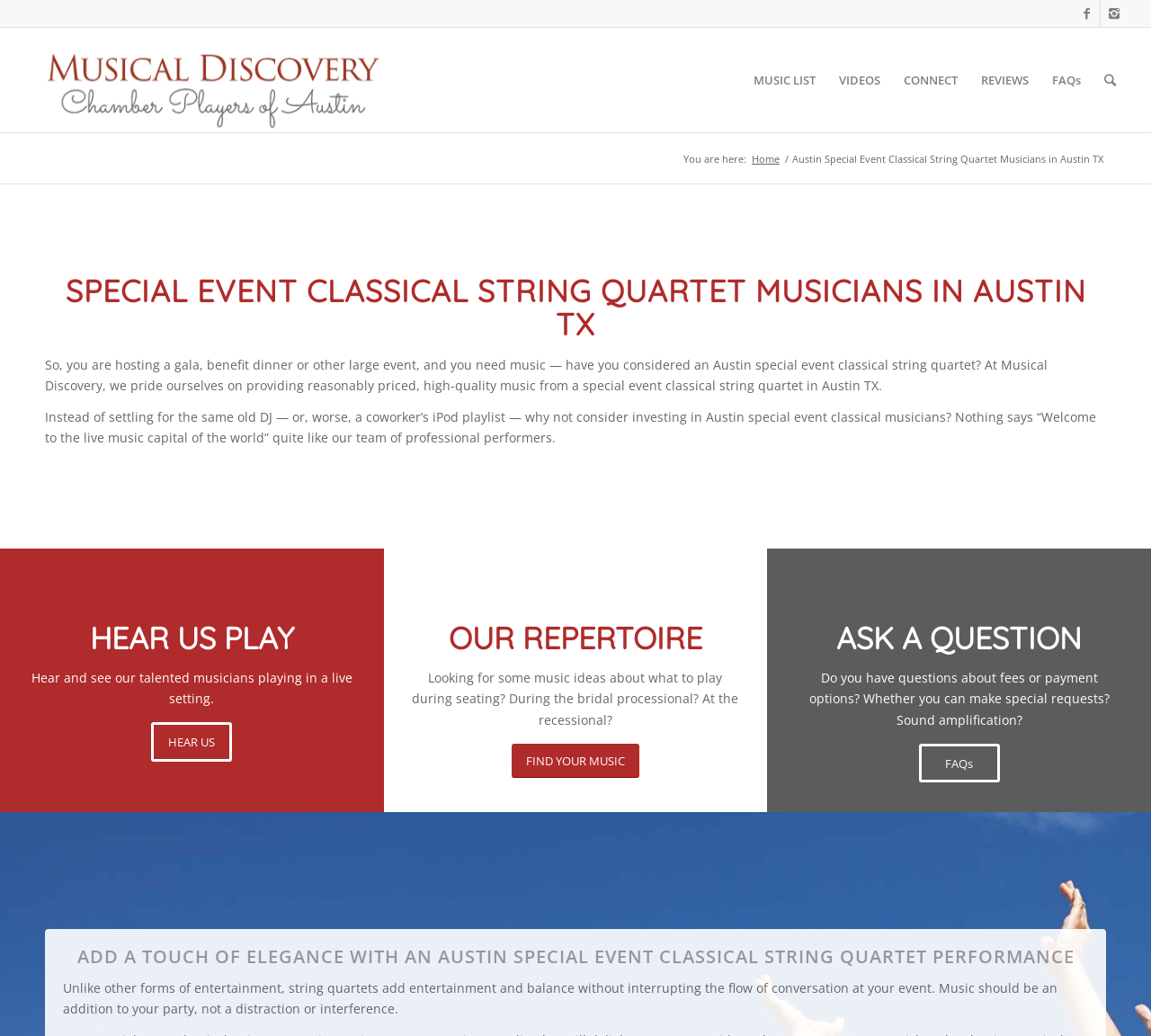Please provide the bounding box coordinates for the element that needs to be clicked to perform the following instruction: "Hear the musicians play". The coordinates should be given as four float numbers between 0 and 1, i.e., [left, top, right, bottom].

[0.132, 0.697, 0.202, 0.735]